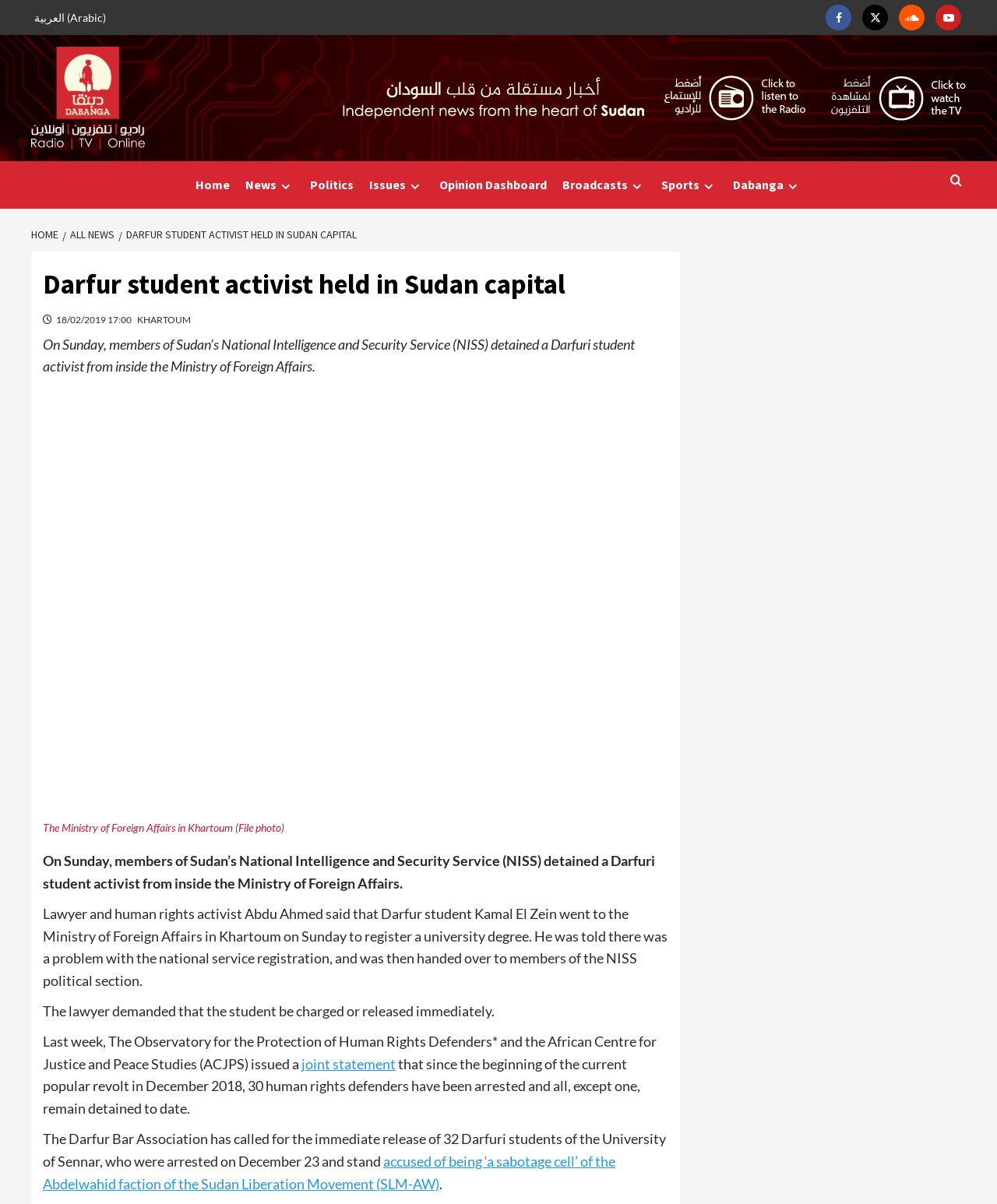Given the element description العربية (Arabic), identify the bounding box coordinates for the UI element on the webpage screenshot. The format should be (top-left x, top-left y, bottom-right x, bottom-right y), with values between 0 and 1.

[0.031, 0.0, 0.114, 0.029]